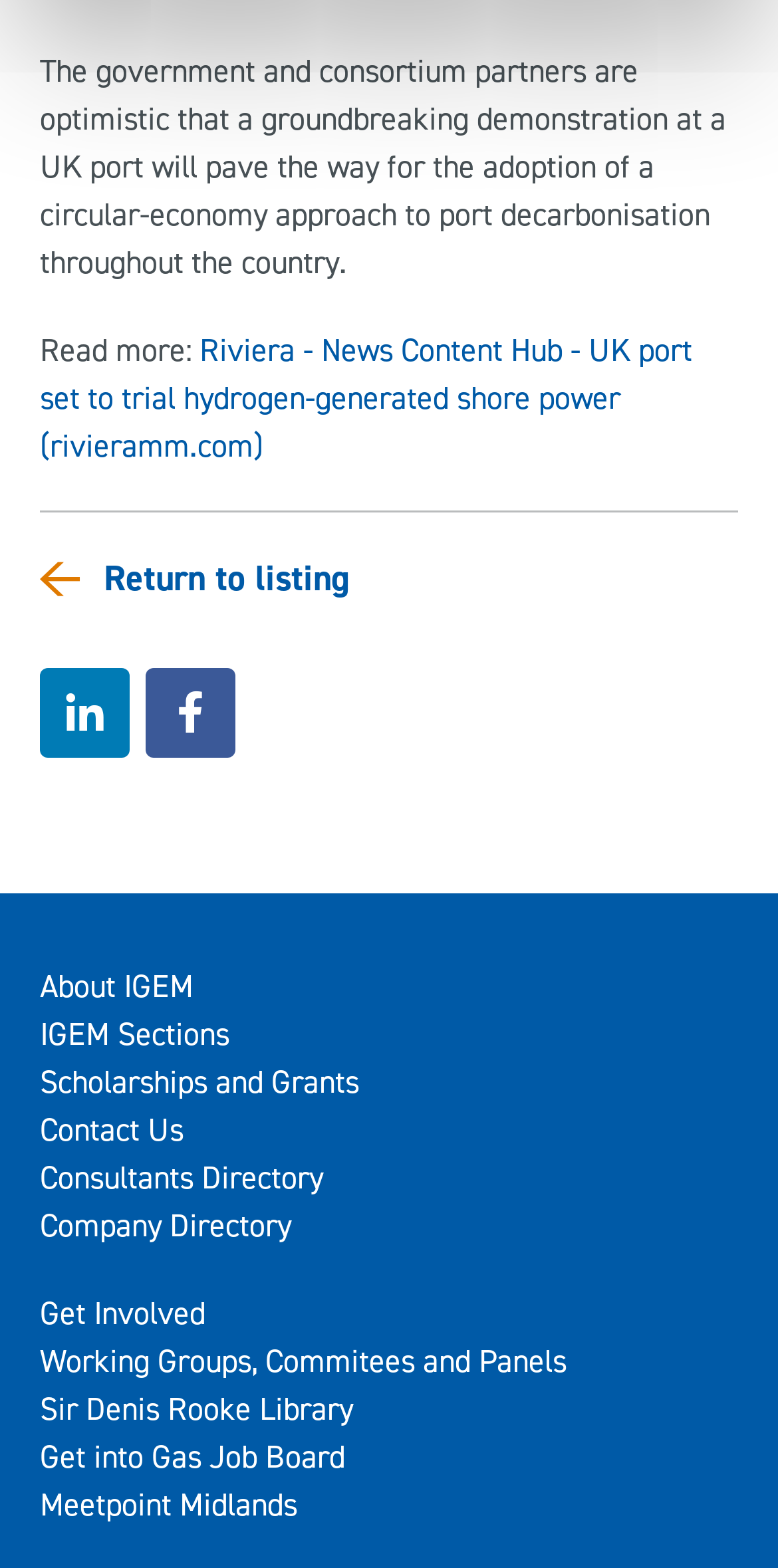Determine the bounding box coordinates of the area to click in order to meet this instruction: "Get involved with IGEM".

[0.051, 0.824, 0.264, 0.851]